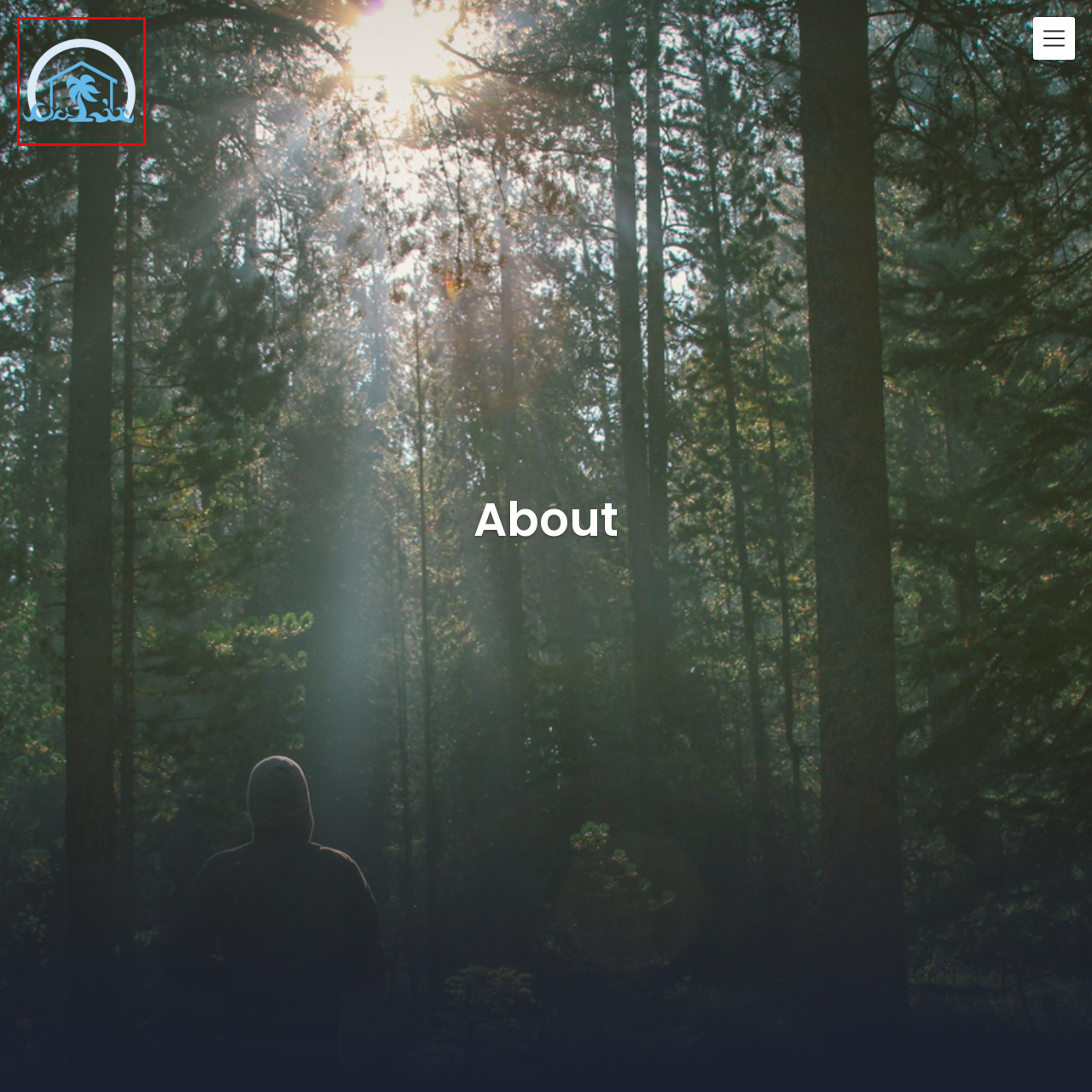Describe in detail the elements and actions shown in the image within the red-bordered area.

The image features a logo for Gulf Coast Personnel, prominently showcasing a stylized design that captures the essence of the Gulf Coast environment. Central to the logo is a simplistic depiction of a house, framed by a circular shape that suggests safety and community. At the forefront, a palm tree sways gracefully, highlighting the tropical allure of the region. Below the house, wave-like elements add a dynamic touch, symbolizing the coastal waters that define the area. The color scheme predominantly features soothing shades of blue, evoking a sense of tranquility and connection to the sea. This logo effectively embodies the organization's identity, reflecting its commitment to the local community and its vibrant coastal culture.